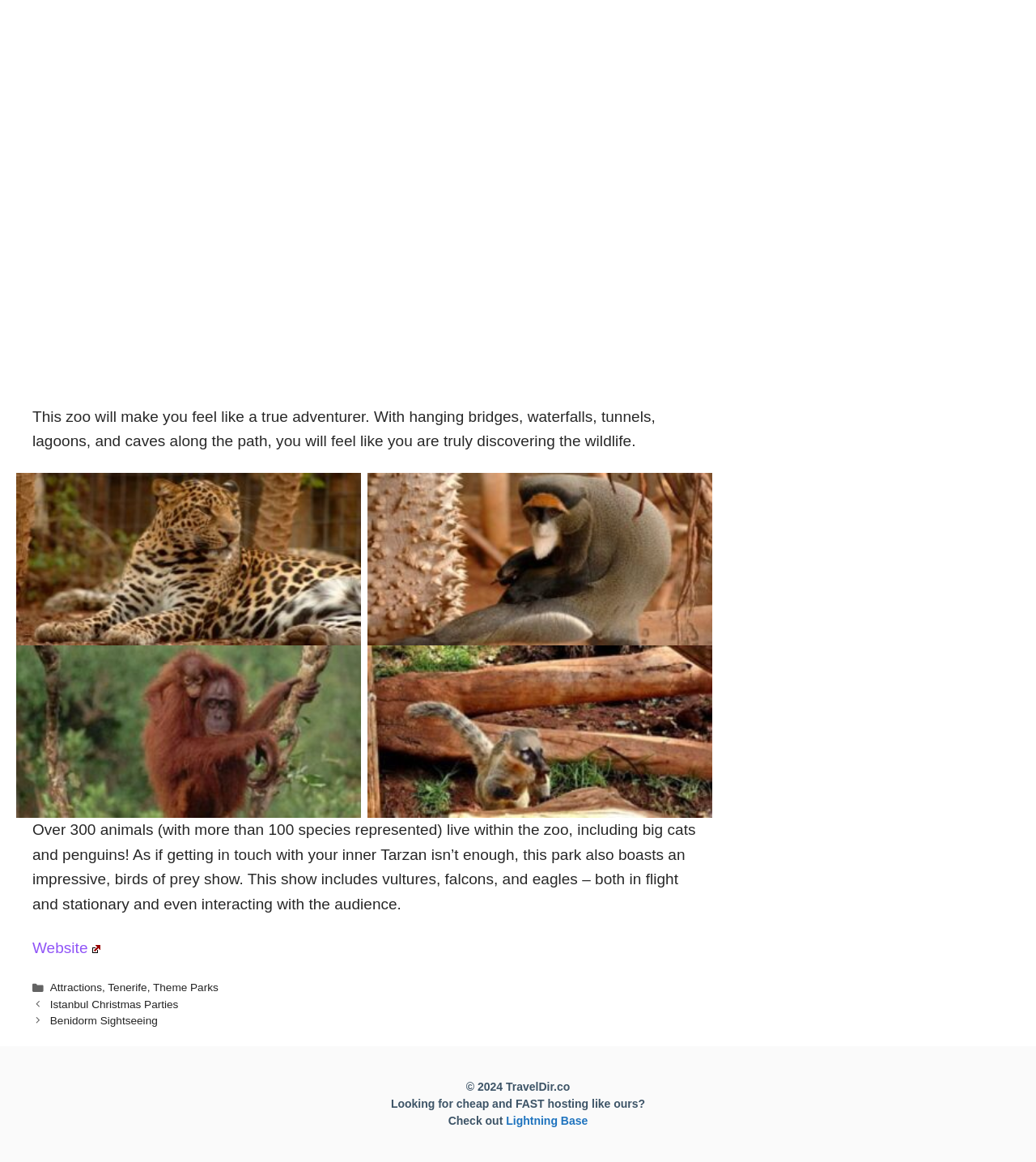Respond to the question with just a single word or phrase: 
What is the name of the website?

TravelDir.co